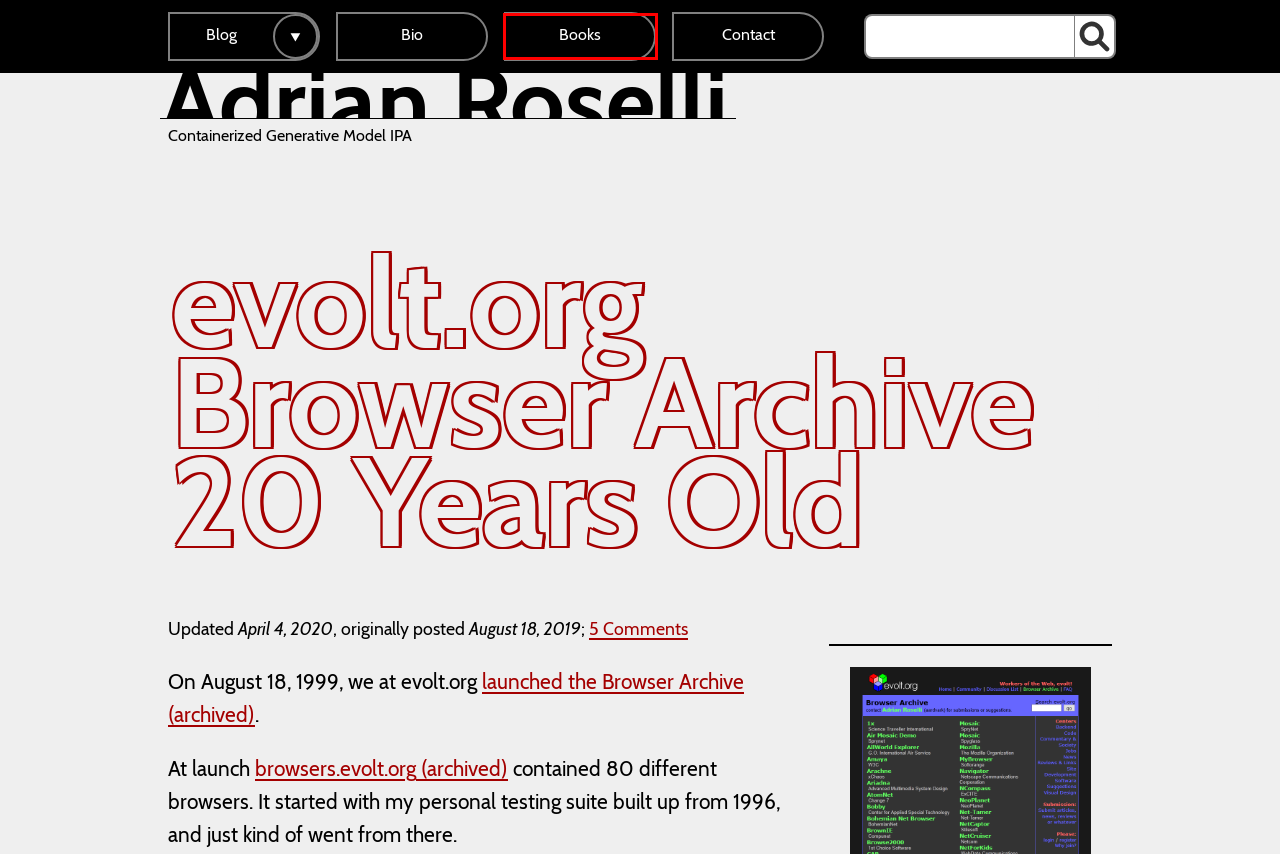A screenshot of a webpage is given, marked with a red bounding box around a UI element. Please select the most appropriate webpage description that fits the new page after clicking the highlighted element. Here are the candidates:
A. Biography — Adrian Roselli
B. WorldWideWeb
C. Jens Oliver Meiert · Engineering Lead and Author · HTML and CSS Minimization and Optimization
D. Books — Adrian Roselli
E. Netscape Navigator 2.01 Celebrates 16th Anniversary — Adrian Roselli
F. Contact — Adrian Roselli
G. Posts — Adrian Roselli — Consultant, Writer, Speaker
H. Lynx | browsers.evolt.org

D